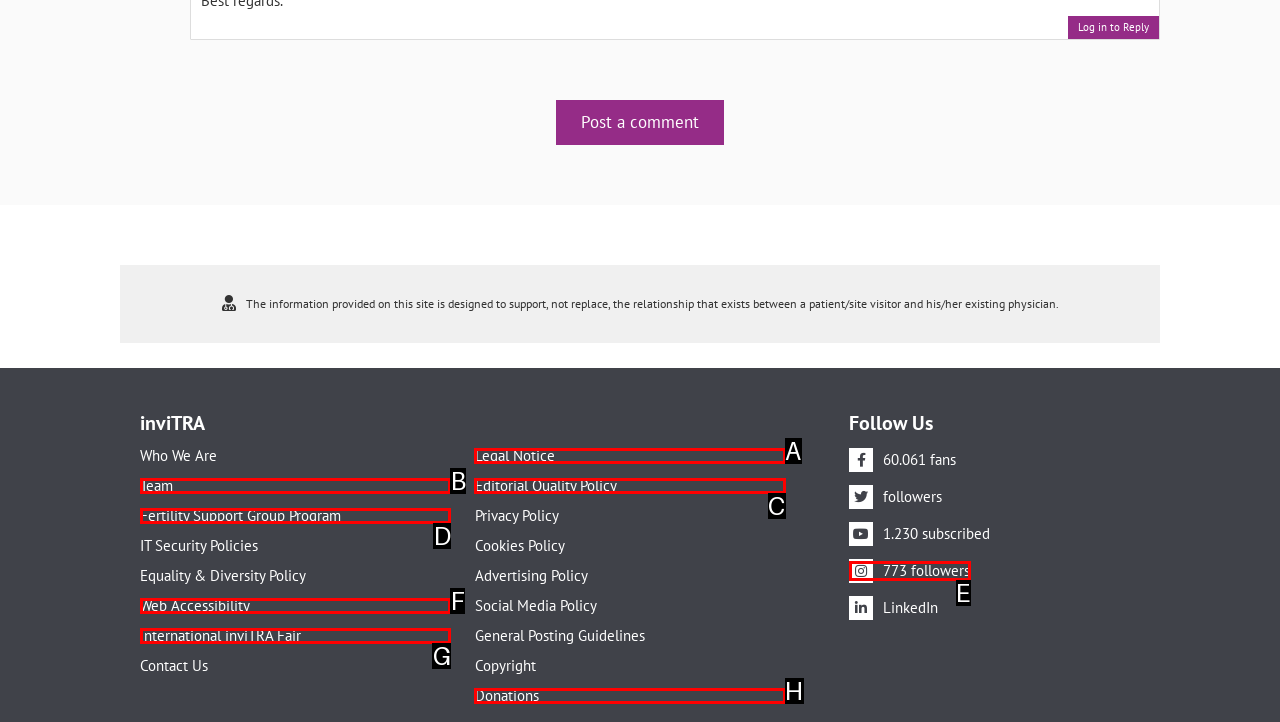Based on the description: Fertility Support Group Program
Select the letter of the corresponding UI element from the choices provided.

D